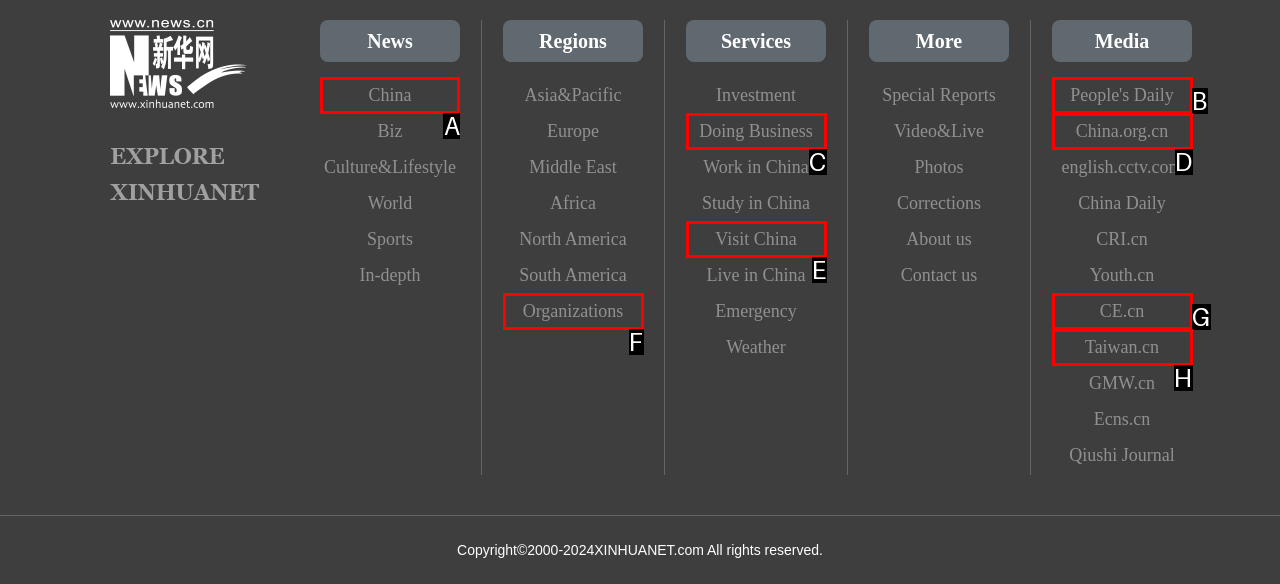Identify the correct UI element to click to follow this instruction: Click on China news
Respond with the letter of the appropriate choice from the displayed options.

A